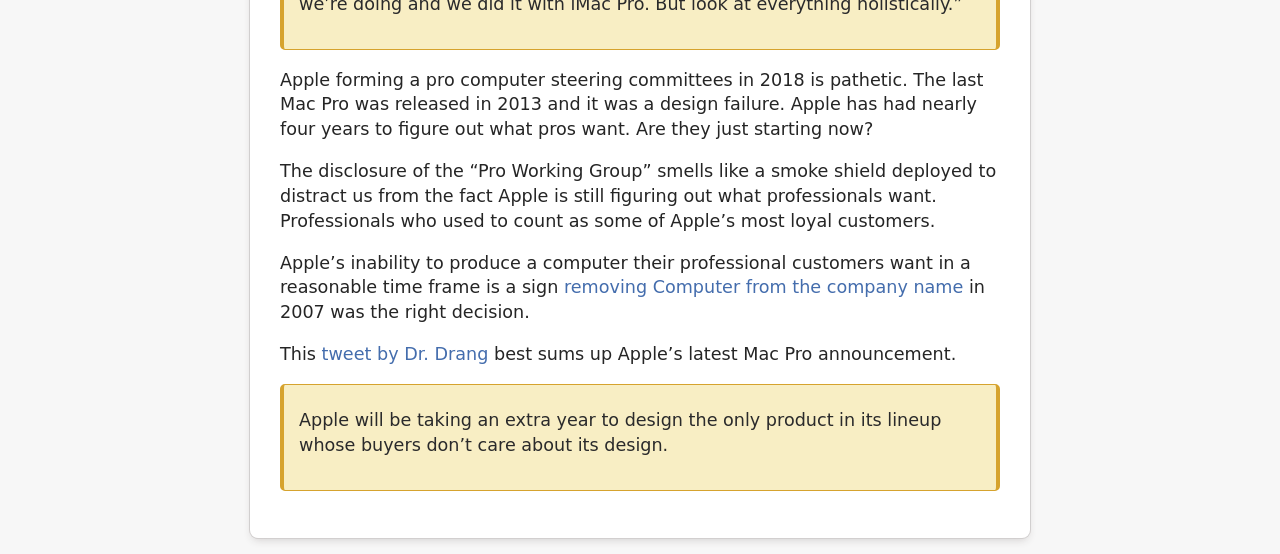Use the information in the screenshot to answer the question comprehensively: What is the significance of 2007 in the article?

According to the text, in 2007, Apple removed 'Computer' from its company name, which is mentioned as a relevant fact in the context of the article's discussion about Apple's Mac Pro.